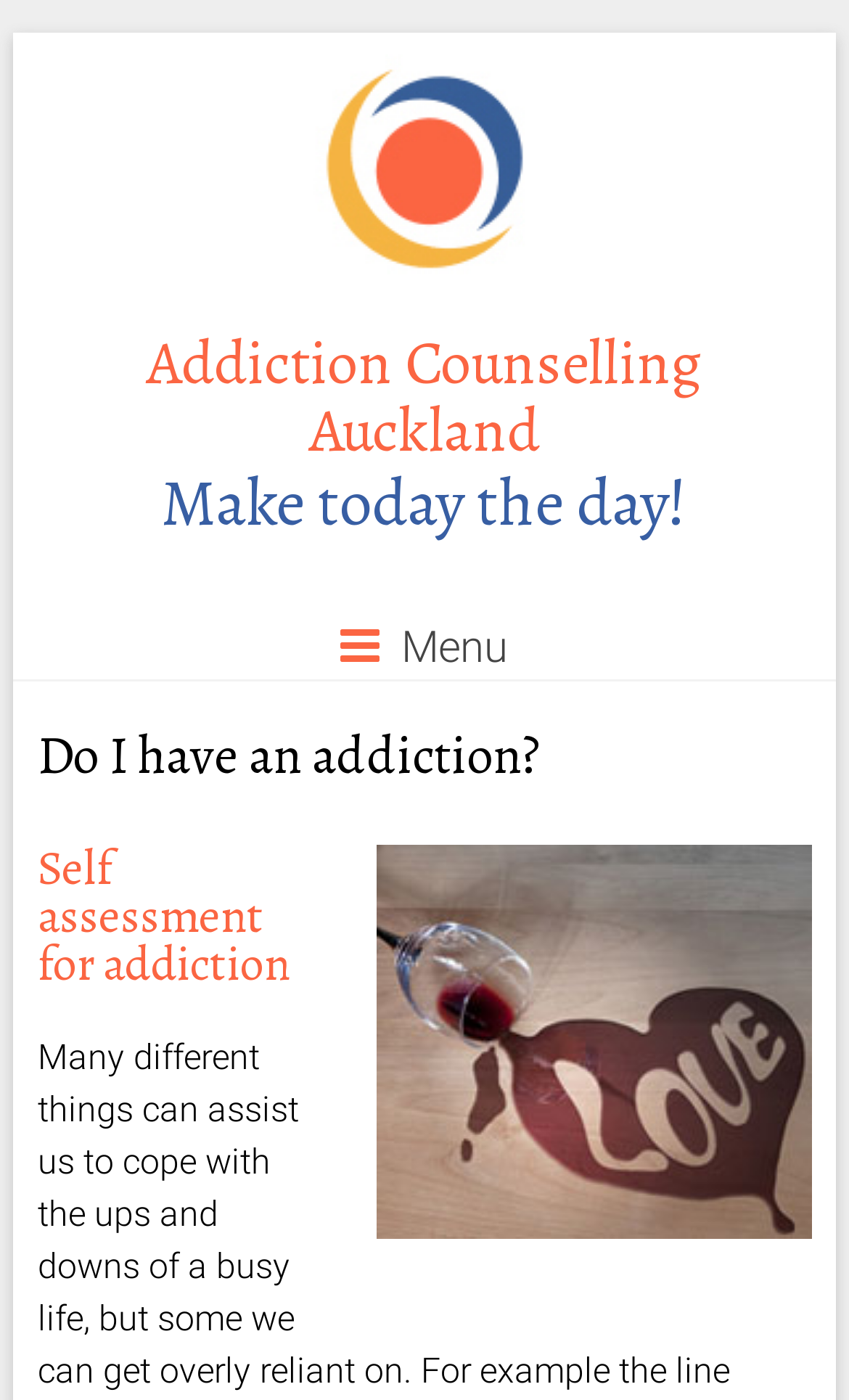Convey a detailed summary of the webpage, mentioning all key elements.

The webpage is about addiction counseling and self-assessment. At the top left, there is a link and an image with the text "Addiction Counselling Auckland". Below this, there is a heading with the same text, taking up most of the width of the page. 

To the right of the heading, there is a static text "Make today the day!" positioned slightly above the middle of the page. 

On the top right, there is a menu icon represented by "\uf0c9" with the text "Menu" next to it. Below the menu icon, there are two headings, one with the text "Do I have an addiction?" and the other with the text "Do I have an addiction Self assessment for addiction". The second heading is positioned below the first one. 

To the right of the second heading, there is an image with the text "Do I have an addiction". This image is positioned near the bottom of the page.